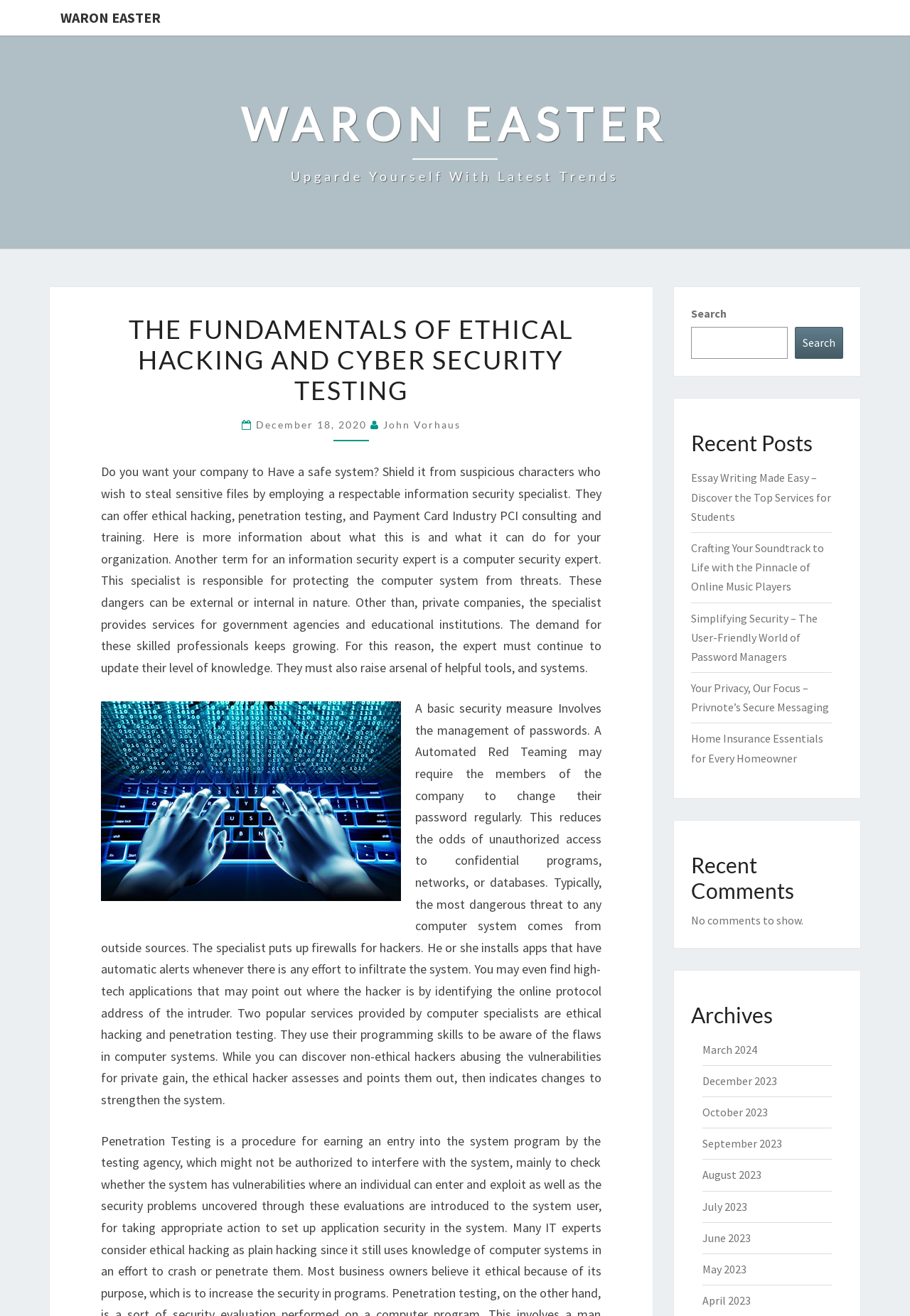Please identify the bounding box coordinates for the region that you need to click to follow this instruction: "Check the image Automated Red Teaming".

[0.111, 0.533, 0.441, 0.685]